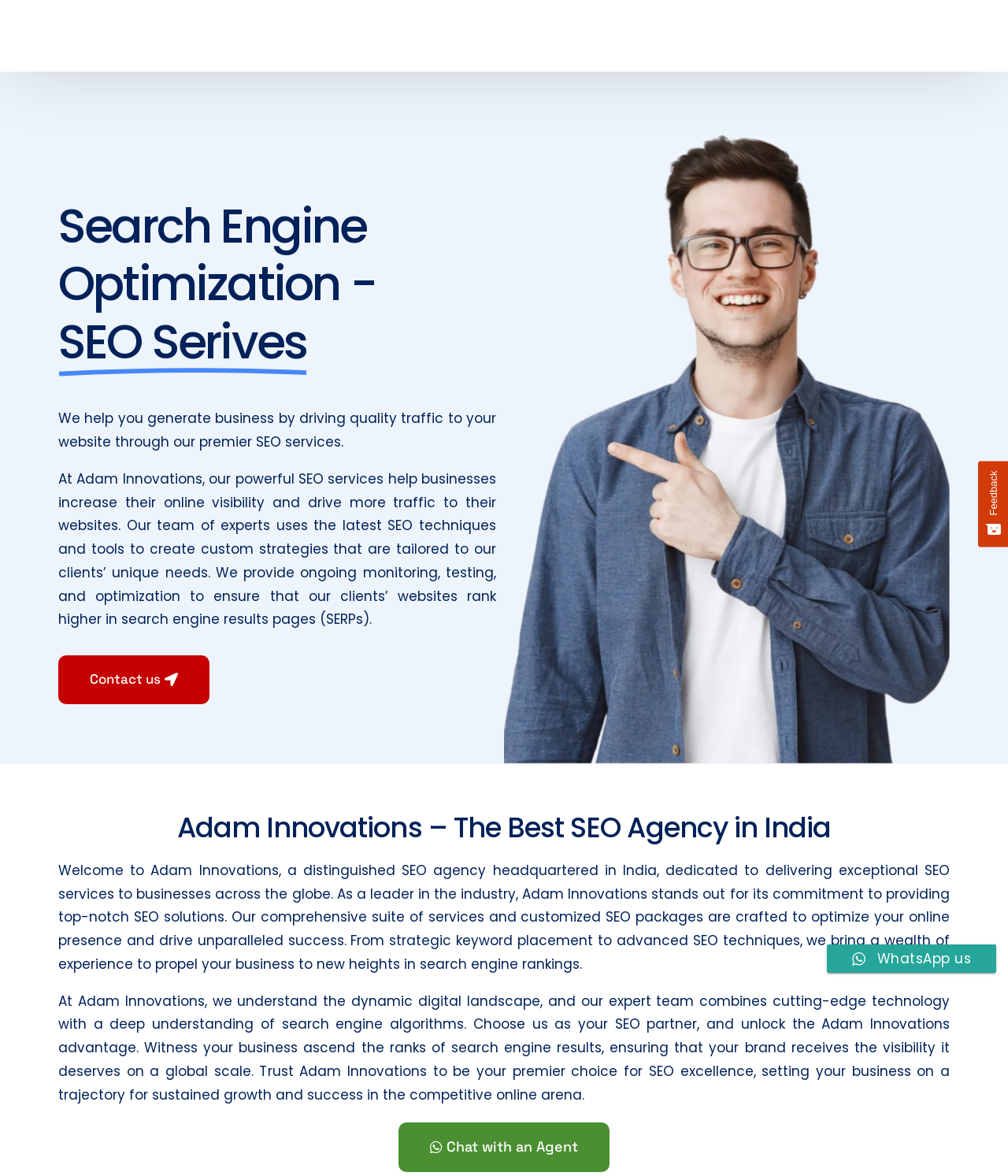Provide an in-depth description of the elements and layout of the webpage.

The webpage is about Adam Innovations, a search engine optimization company that provides comprehensive SEO results. At the top left corner, there is a logo of Adam Innovations, which is an image with a link to the company's homepage. 

Below the logo, there is a navigation menu with links to different sections of the website, including HOME, About Us, Services, Contact, and Blogs. The Services link has a dropdown menu with various options such as SEO Services, PPC Services, Graphic Design, and more.

On the left side of the page, there is a heading that reads "Search Engine Optimization - SEO Services" followed by a brief description of the company's SEO services. Below this, there is a paragraph of text that explains how the company's SEO services can help businesses increase their online visibility and drive more traffic to their websites.

To the right of this text, there is a large image that takes up most of the width of the page. The image is related to SEO services and website development.

Below the image, there is another heading that reads "Adam Innovations – The Best SEO Agency in India" followed by a lengthy paragraph of text that describes the company's commitment to providing top-notch SEO services. The text explains how the company's expert team uses cutting-edge technology and a deep understanding of search engine algorithms to optimize clients' online presence.

At the bottom of the page, there is a call-to-action link that reads "Chat with an Agent" and a WhatsApp contact link. There is also a small image at the bottom right corner of the page.